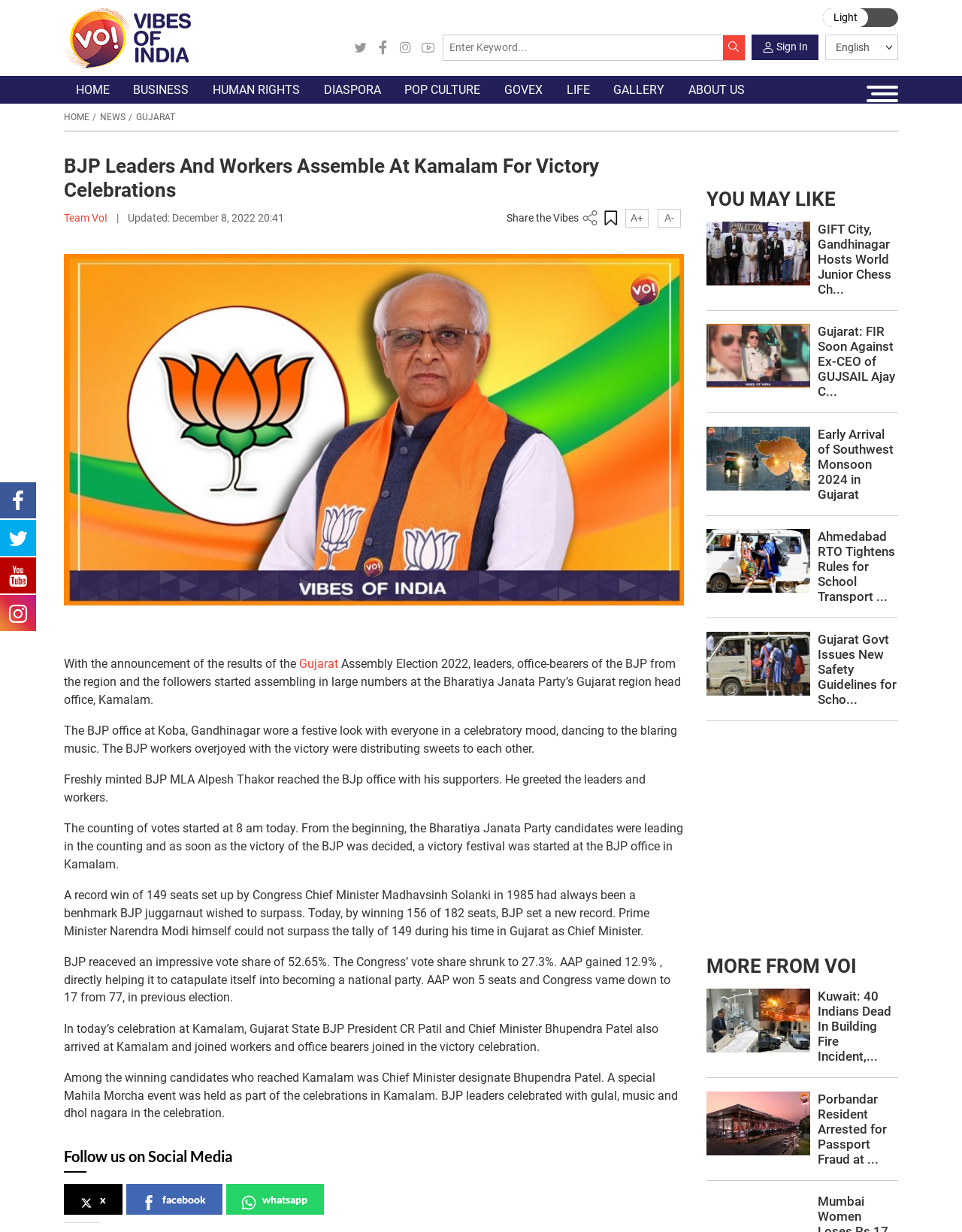What is the name of the Prime Minister mentioned in the article?
Using the details from the image, give an elaborate explanation to answer the question.

The Prime Minister mentioned in the article is Narendra Modi, as mentioned in the text 'Prime Minister Narendra Modi himself could not surpass the tally of 149 during his time in Gujarat as Chief Minister'.